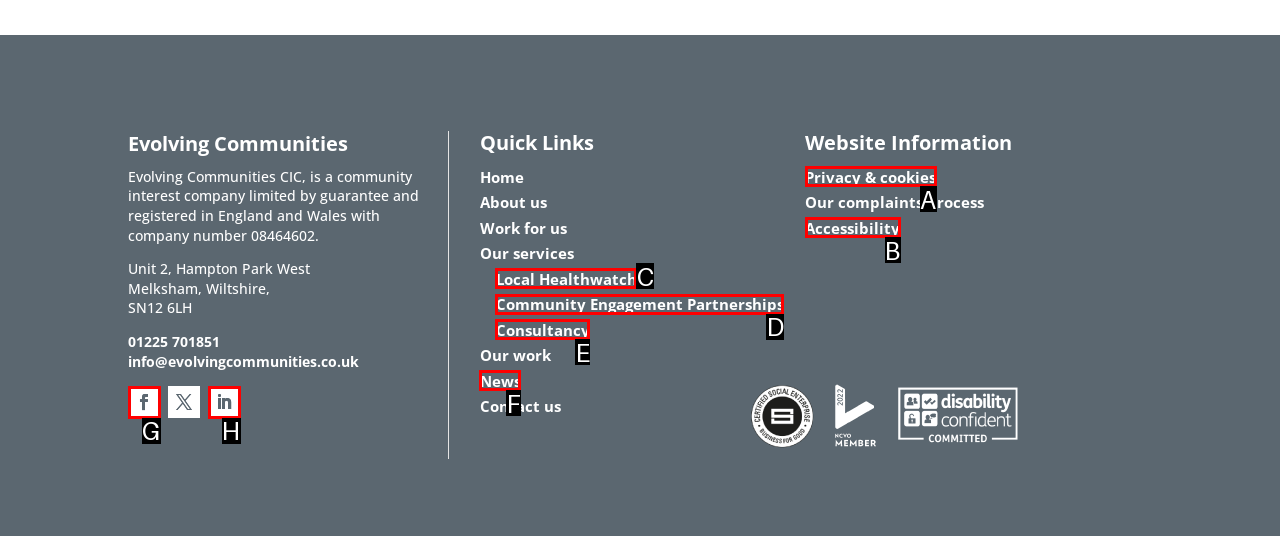From the given options, find the HTML element that fits the description: Accessibility. Reply with the letter of the chosen element.

B